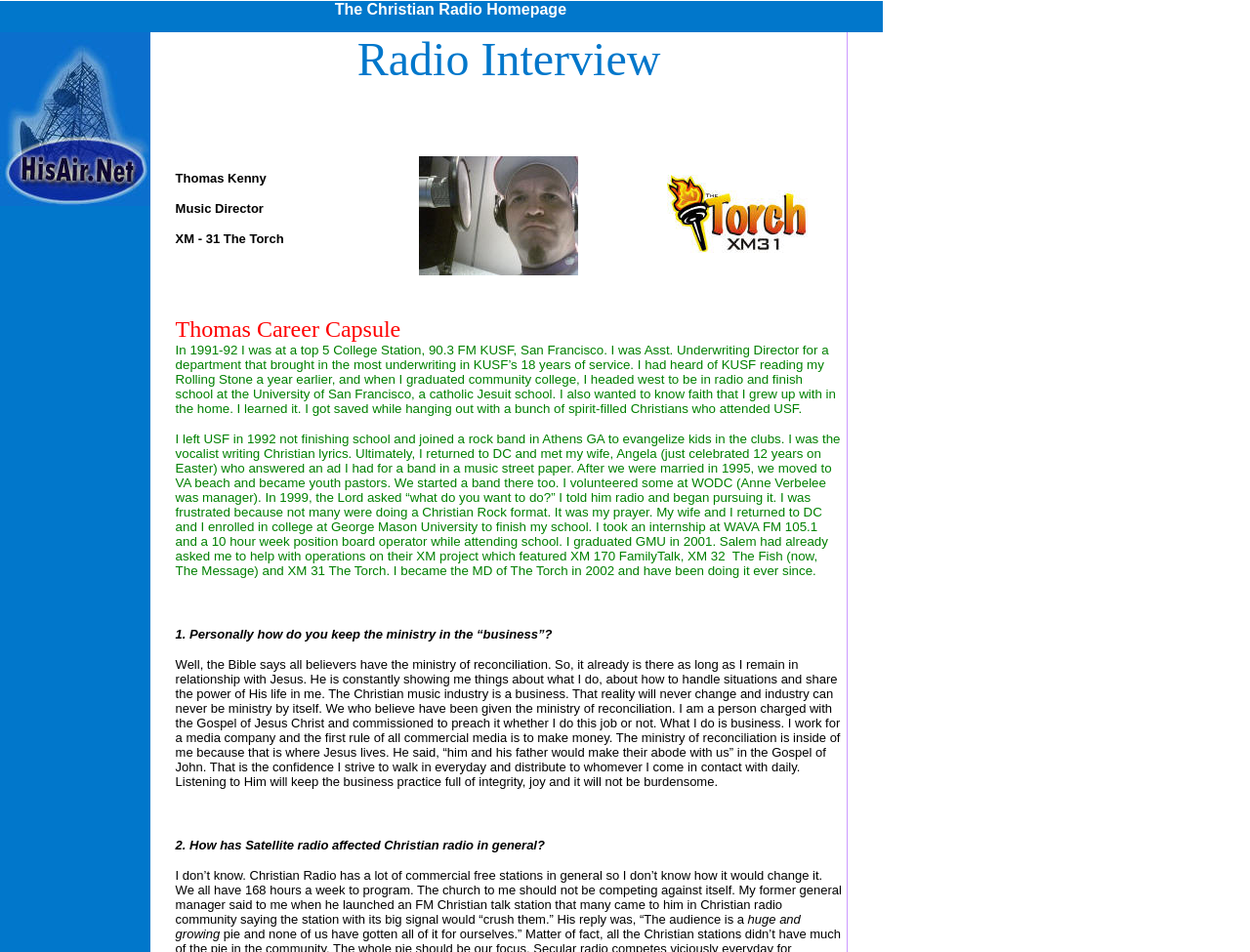Construct a comprehensive caption that outlines the webpage's structure and content.

The webpage is the homepage of a Christian radio station. At the top, there is a row of 46 small images, each taking up a small portion of the width of the page. Below this row, there is a second row with two cells. The first cell contains a non-breaking space, while the second cell contains the title "The Christian Radio Homepage". 

Below the title, there is a link to "HisAir.Net Home" with an accompanying image. The link and image are positioned near the top of the page, slightly to the right of the center. 

The overall layout of the page is dominated by the row of small images at the top, with the title and link below. The images are evenly spaced and take up most of the width of the page, giving the impression of a banner or header section.